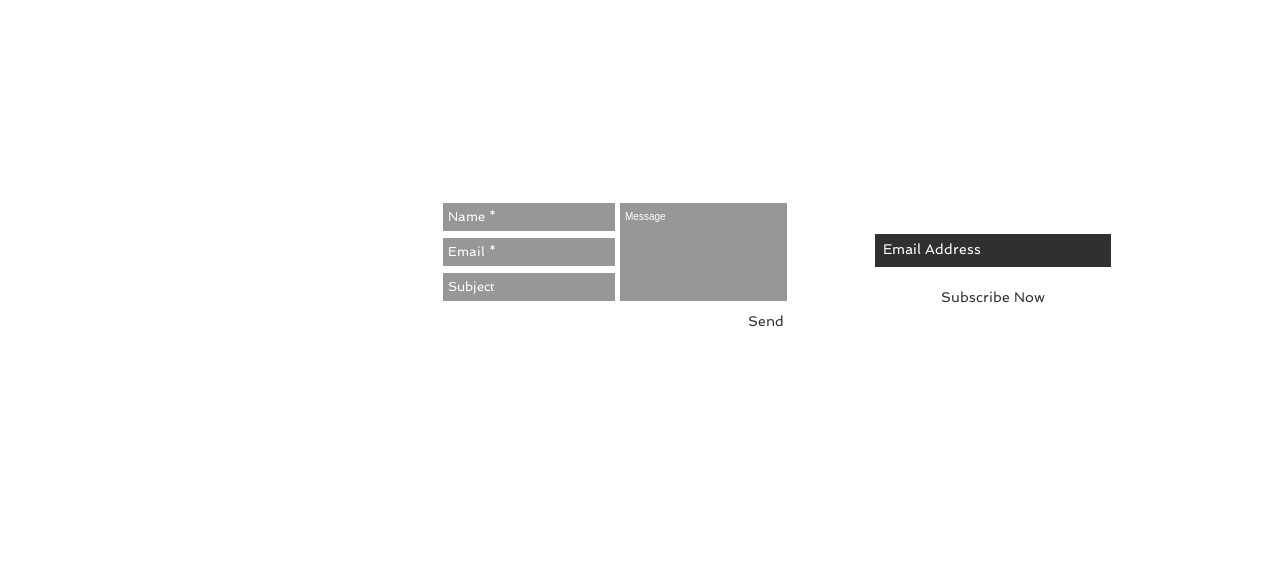Kindly provide the bounding box coordinates of the section you need to click on to fulfill the given instruction: "Visit the About YG Accessories page".

[0.495, 0.854, 0.715, 0.967]